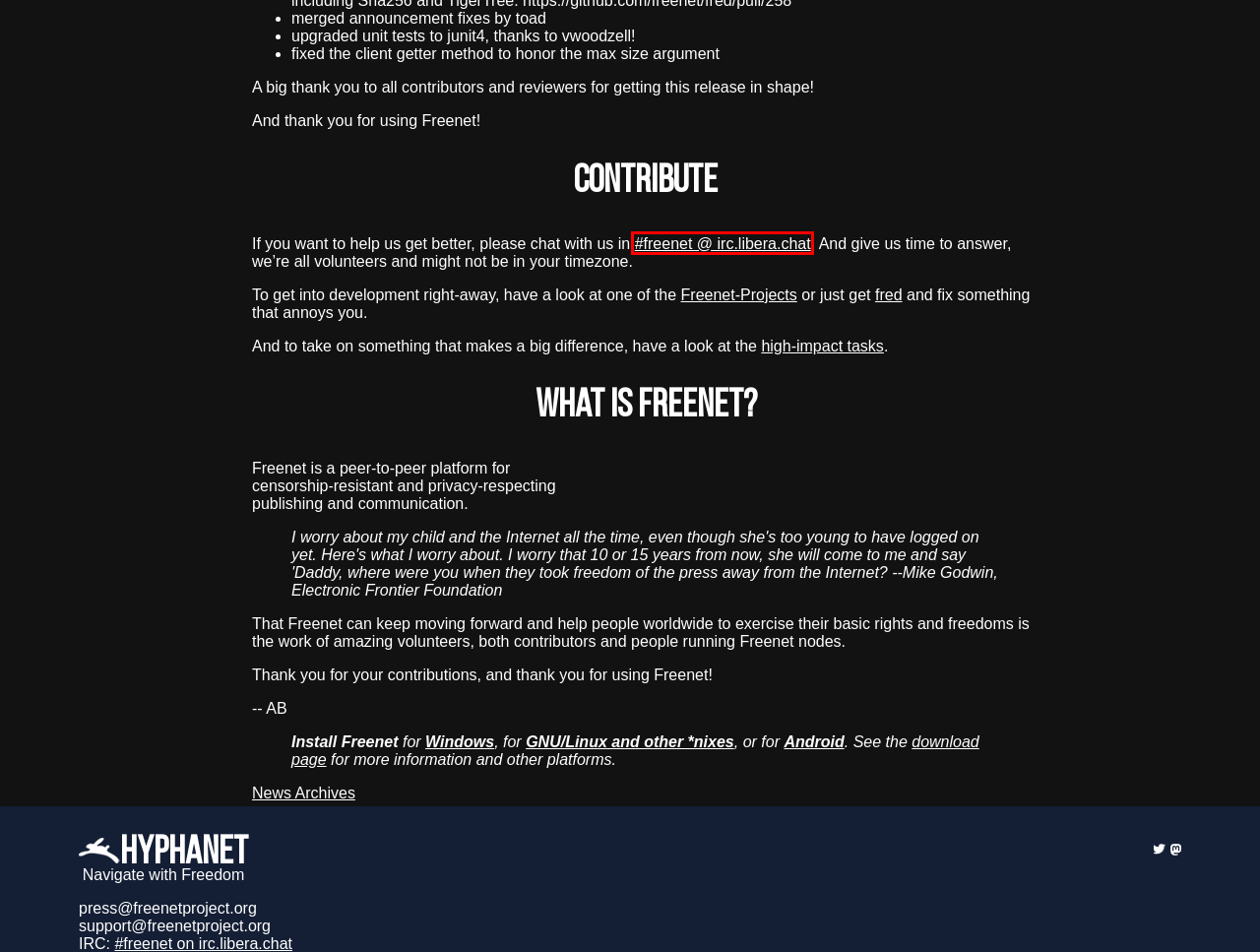You are provided with a screenshot of a webpage highlighting a UI element with a red bounding box. Choose the most suitable webpage description that matches the new page after clicking the element in the bounding box. Here are the candidates:
A. О проекте
B. Стать волонтером
C. Скачать
D. GNU Free Documentation License v1.3
- GNU Project - Free Software Foundation
E. Freenet Mobile | Access Freenet from the palm of your hand
F. Kiwi IRC
G. Документация
H. Помощь

F